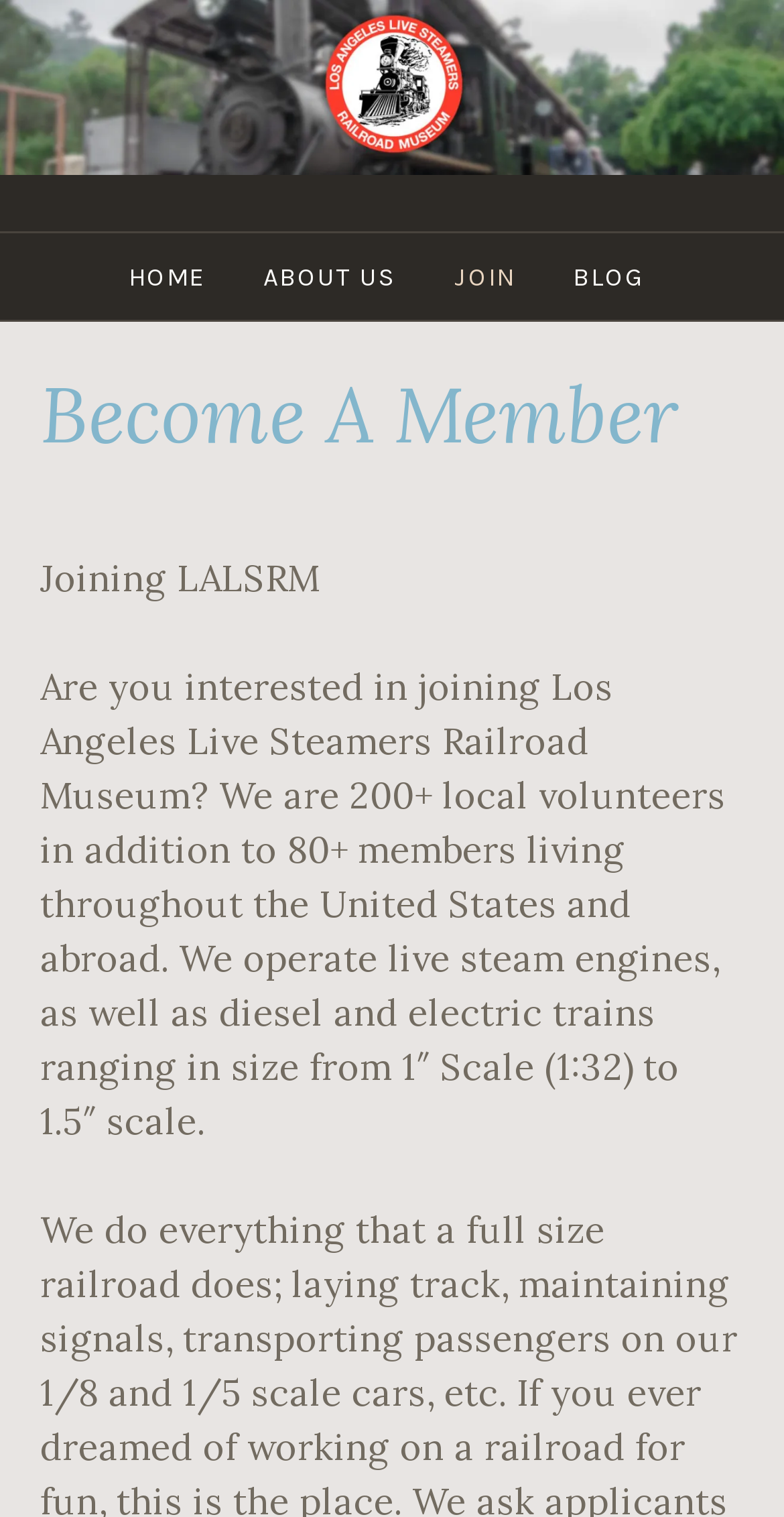Please look at the image and answer the question with a detailed explanation: What is the scale of the trains?

I inferred this answer by reading the text '...live steam engines, as well as diesel and electric trains ranging in size from 1″ Scale (1:32) to 1.5″ scale.' which is a part of the webpage content.